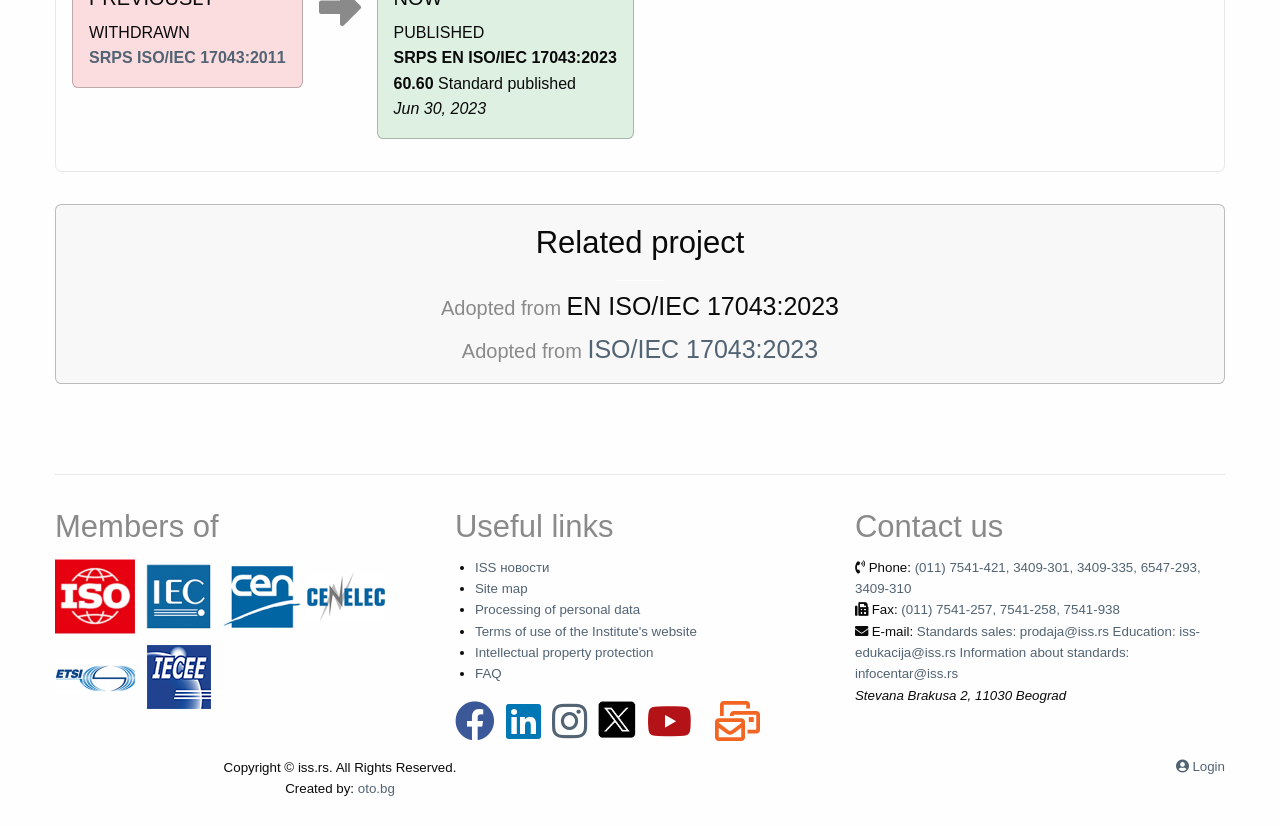Please find the bounding box coordinates (top-left x, top-left y, bottom-right x, bottom-right y) in the screenshot for the UI element described as follows: title="IEC"

[0.108, 0.712, 0.171, 0.73]